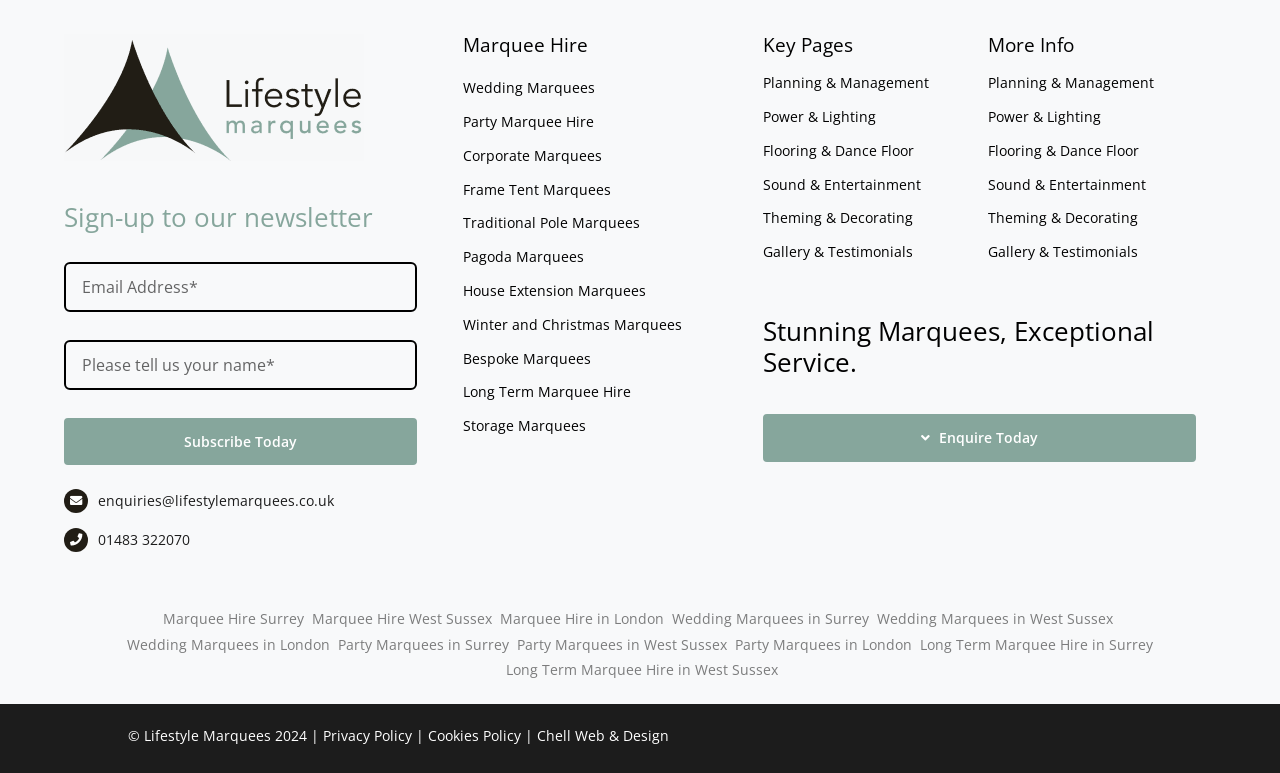Answer the question using only one word or a concise phrase: What is the copyright year of the webpage?

2024